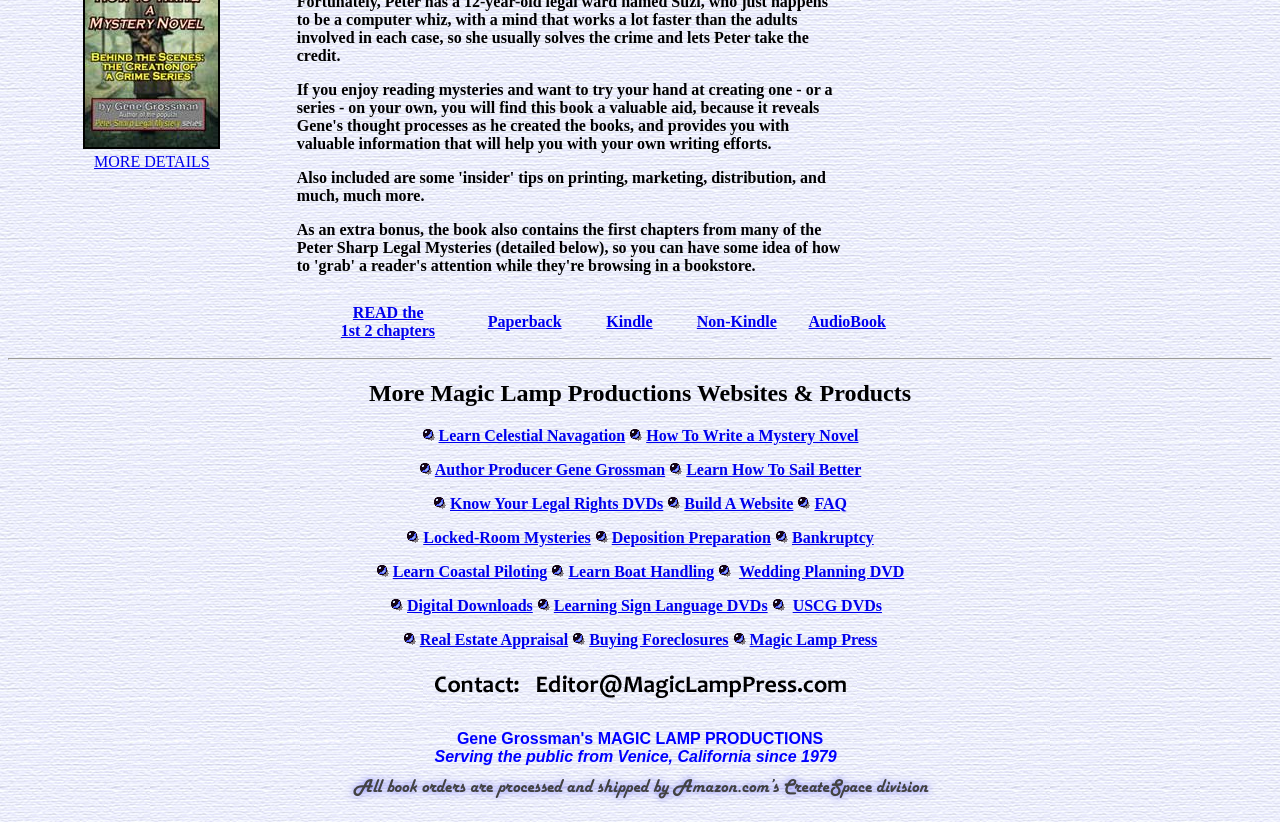Please determine the bounding box coordinates of the clickable area required to carry out the following instruction: "Click on 'How To Write a Mystery Novel'". The coordinates must be four float numbers between 0 and 1, represented as [left, top, right, bottom].

[0.065, 0.164, 0.172, 0.185]